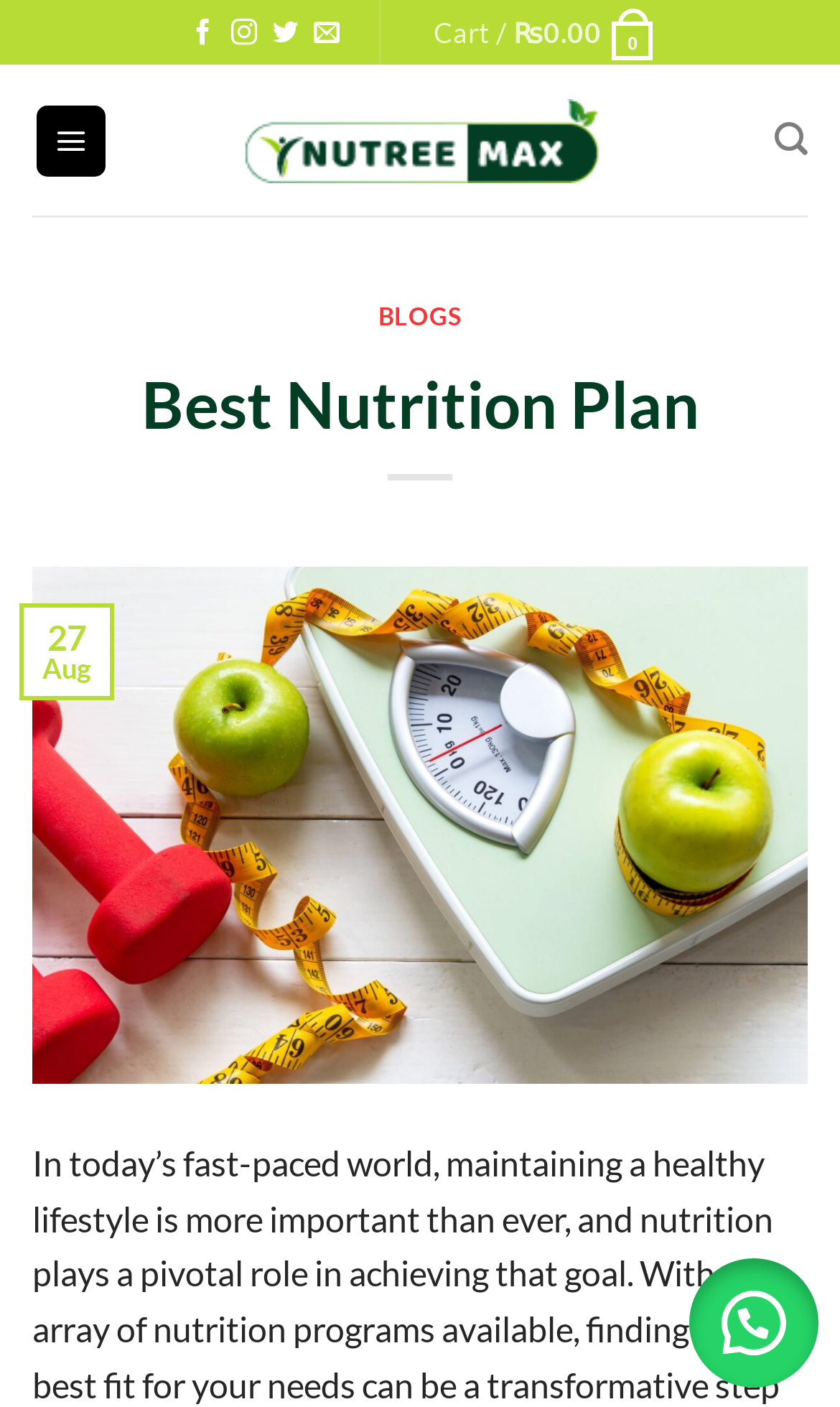Provide a thorough description of the webpage you see.

The webpage appears to be the homepage of the Nutreemax Health Center, with a focus on nutrition and healthy living. At the top left corner, there are four social media links to follow the center on Facebook, Instagram, Twitter, and to send an email. Next to these links, there is a cart icon with a price of ₨0.00 and a count of 0 items.

The center's logo, an image with the text "Nutreemax Health Center", is prominently displayed at the top center of the page. Below the logo, there is a main menu link that, when expanded, reveals the main navigation options.

On the top right side, there is a search link. Below the search link, there is a header section with two headings: "BLOGS" and "Best Nutrition Plan". The "BLOGS" heading has a link to a blogs page, while the "Best Nutrition Plan" heading appears to be a title for the main content of the page.

The main content area has a table layout with a single row. The table contains a static text element with the date "27 Aug" in a smaller font size. There is also an empty link element below the table.

At the bottom of the page, there is a button with no text, which may be a call-to-action or a submit button.

Overall, the webpage has a simple and clean layout, with a focus on promoting the Nutreemax Health Center's services and providing easy access to its main features.